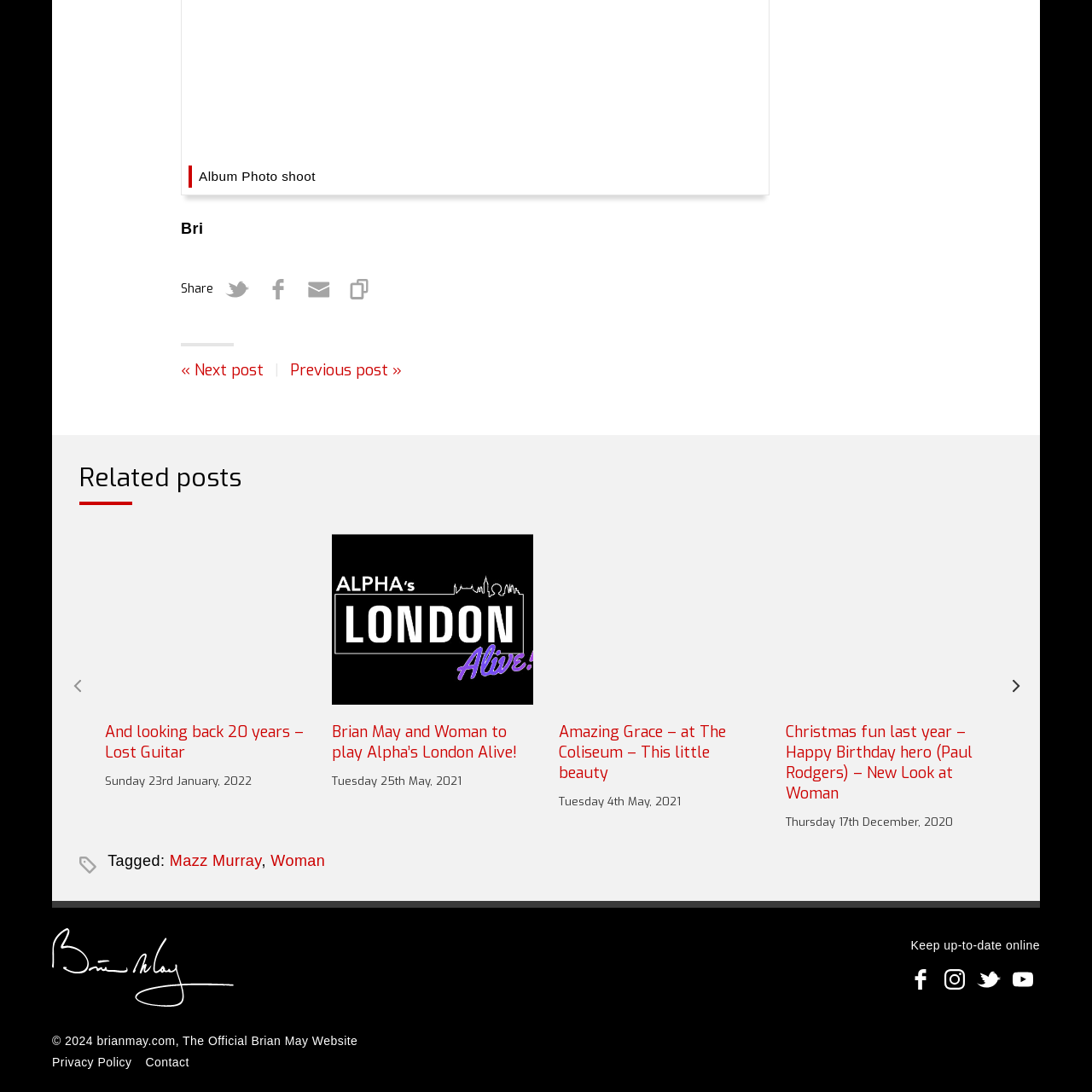Please provide a comprehensive description of the image that is enclosed within the red boundary.

The image features a black silhouette that captures the essence of a musical performance. It represents a scene from the album photo shoot, highlighting the connection between the artist and their music. The artwork evokes a sense of creativity and inspiration, hinting at the artistic vision behind the project. This visual could be part of a promotional campaign or a story related to an album, emphasizing themes of artistry and expression in music, likely associated with a project by a notable musician or group.